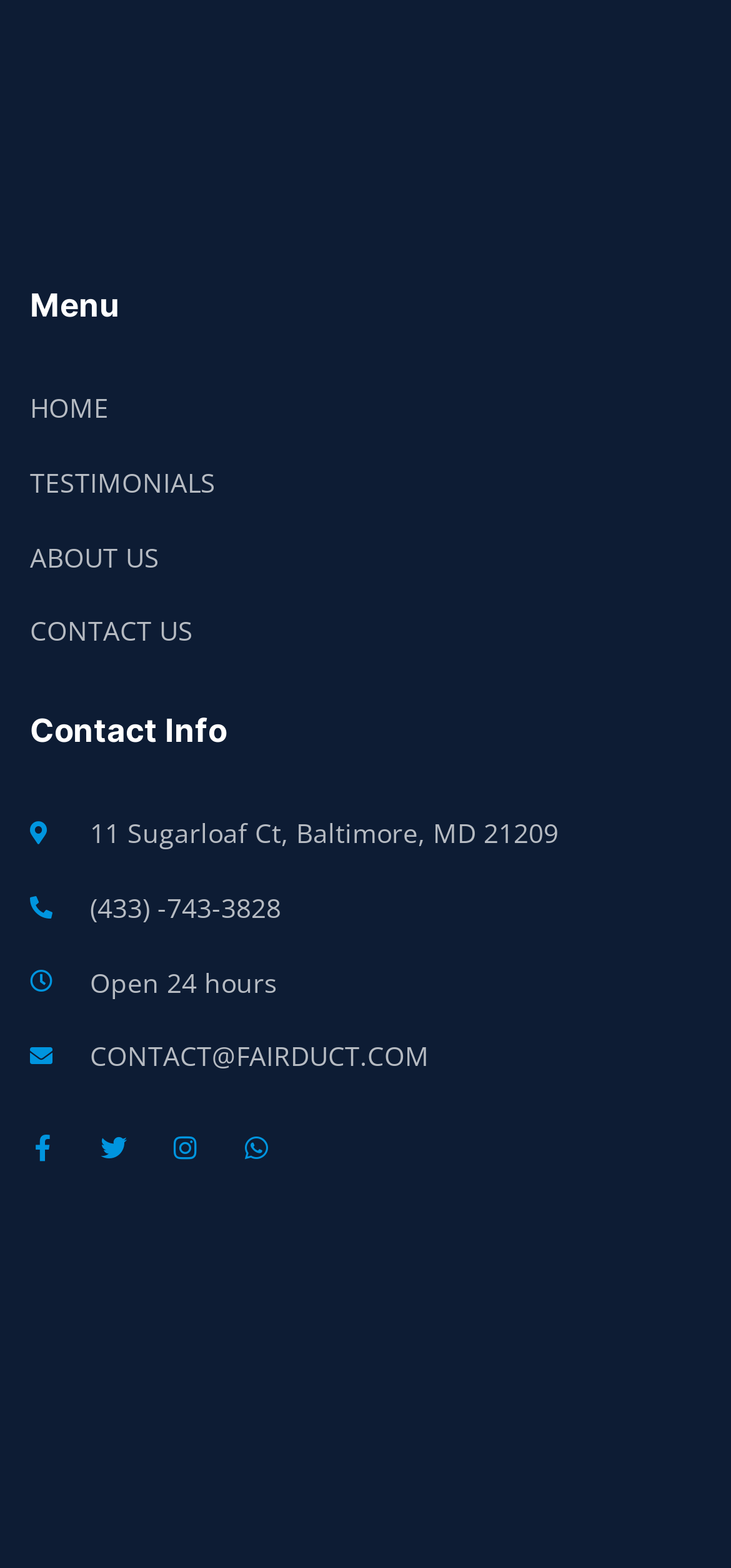Identify the bounding box of the UI element that matches this description: "alt="air duct cleaning company"".

[0.041, 0.963, 0.426, 0.983]